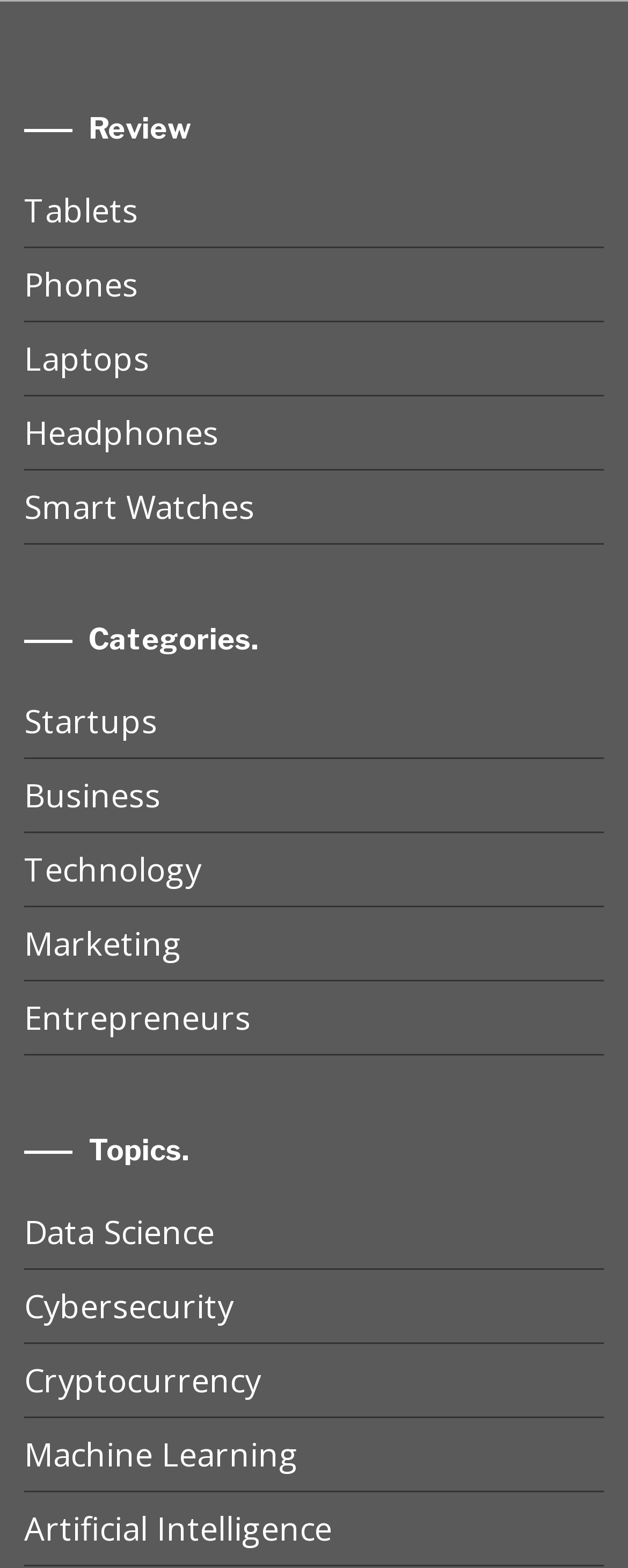Please give a one-word or short phrase response to the following question: 
What is the vertical position of the 'Headphones' link relative to the 'Phones' link?

Below